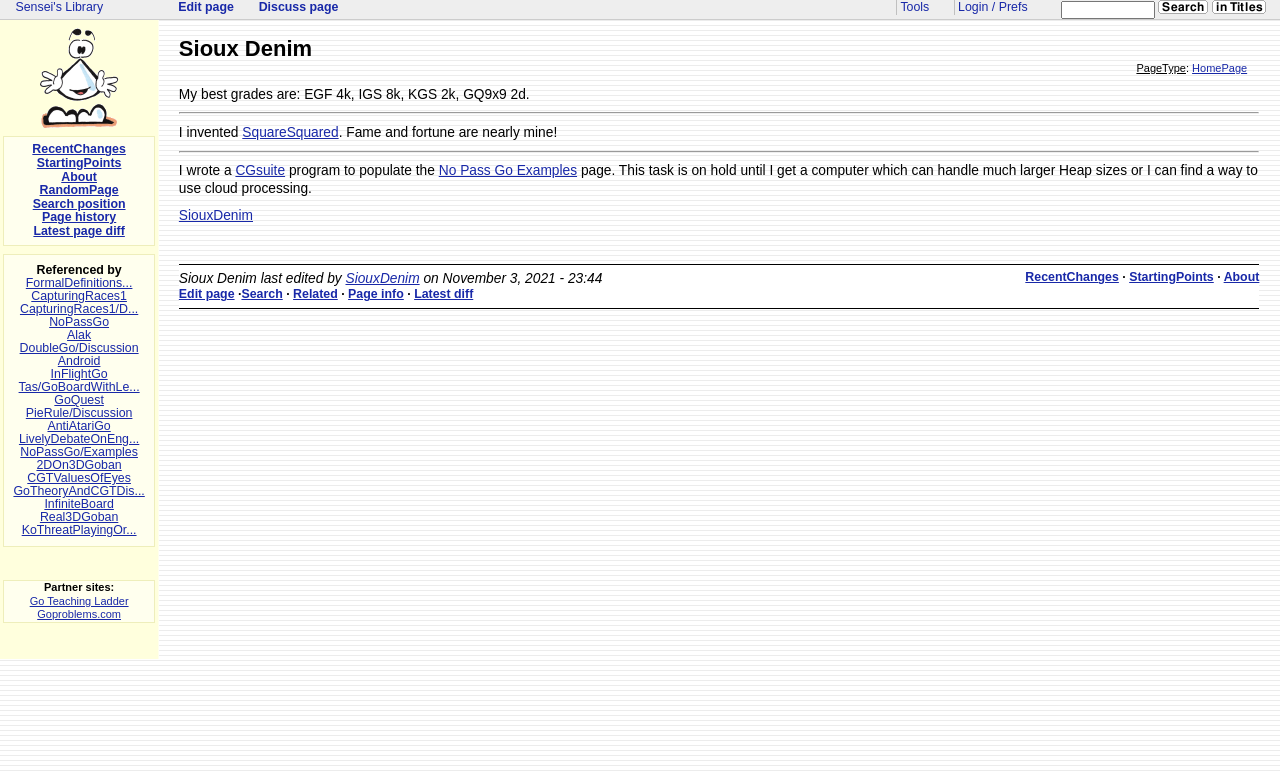Please identify the bounding box coordinates of the element on the webpage that should be clicked to follow this instruction: "Login or access preferences". The bounding box coordinates should be given as four float numbers between 0 and 1, formatted as [left, top, right, bottom].

[0.749, 0.0, 0.803, 0.018]